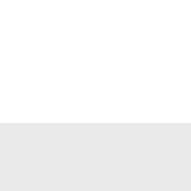Provide a thorough description of the image, including all visible elements.

The image is associated with the article titled "Ten Terrible Fates of History's Most Famous Martyred Saints." This engaging topic explores the often tragic and tumultuous lives of well-known saints throughout history, examining the dramatic circumstances surrounding their martyrdom. Each item in the list delves into the details of the saints' experiences, shedding light on both their sacrifices and the broader historical context. This compelling narrative aims to captivate readers with stories of faith, conflict, and legacy.